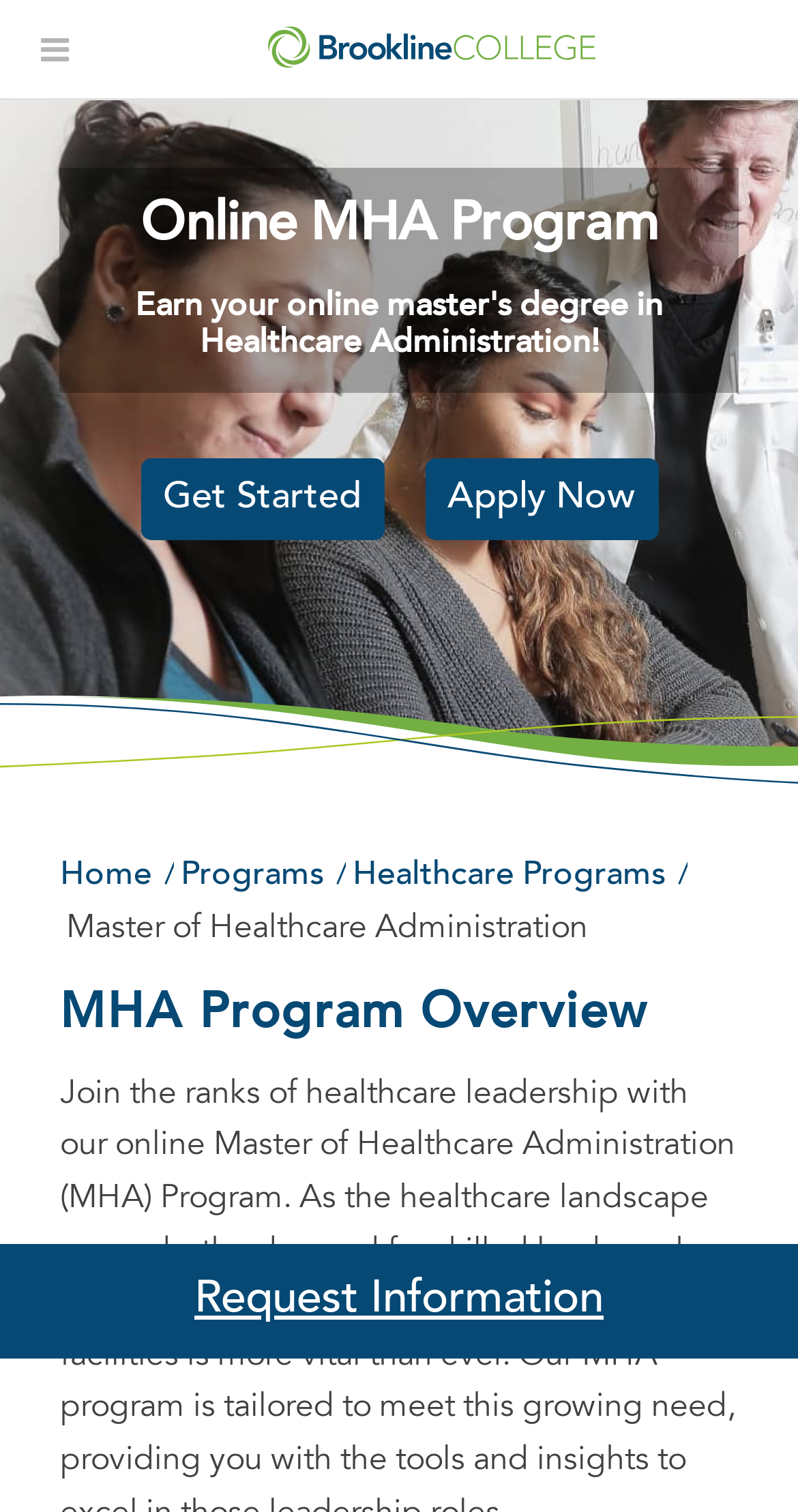What is the purpose of the 'Get Started' button?
Kindly give a detailed and elaborate answer to the question.

I analyzed the context of the 'Get Started' button and its position on the page, and I inferred that its purpose is to start the application process for the Online MHA Program.